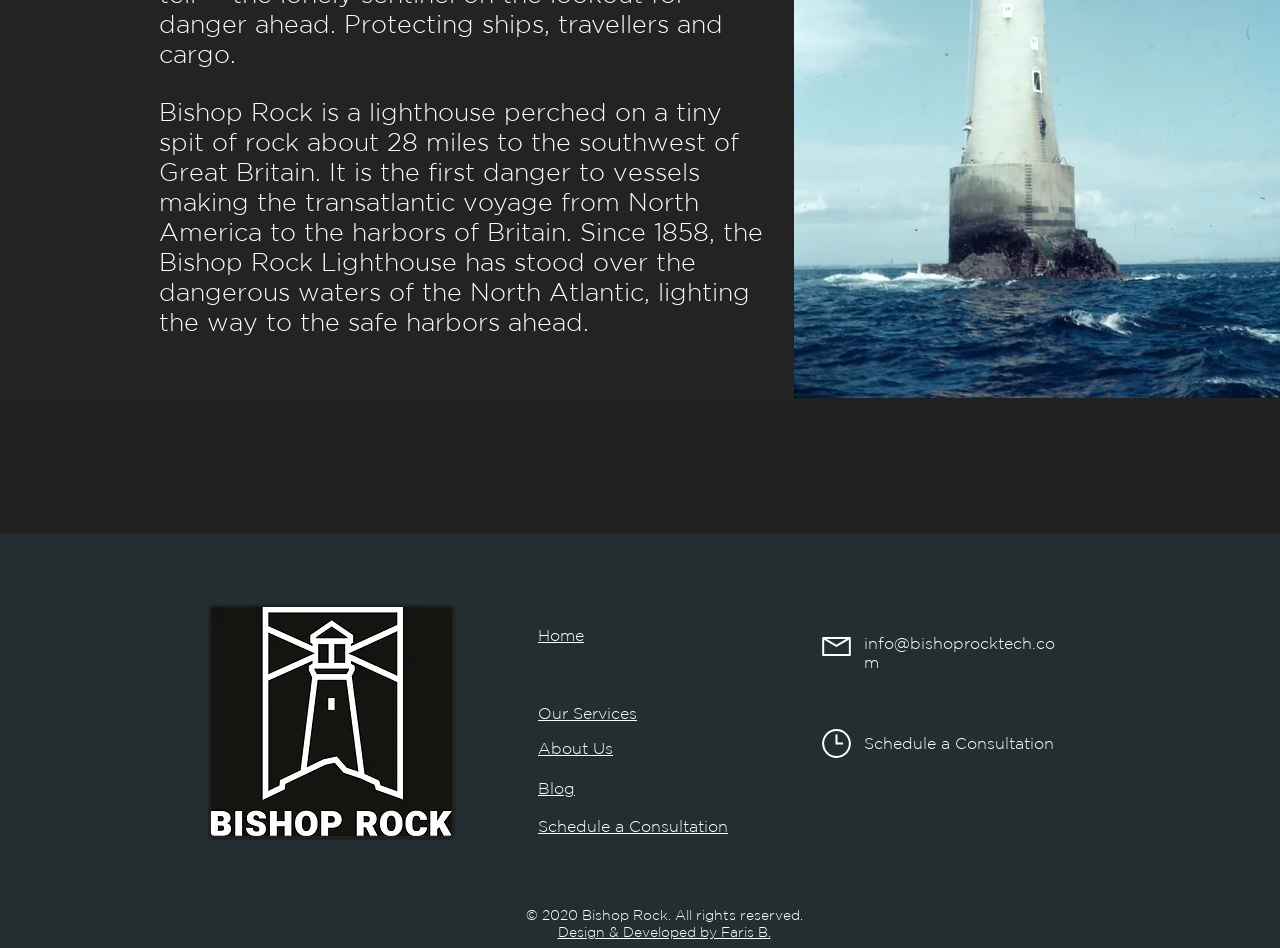Using the description "Schedule a Consultation", locate and provide the bounding box of the UI element.

[0.675, 0.775, 0.823, 0.793]